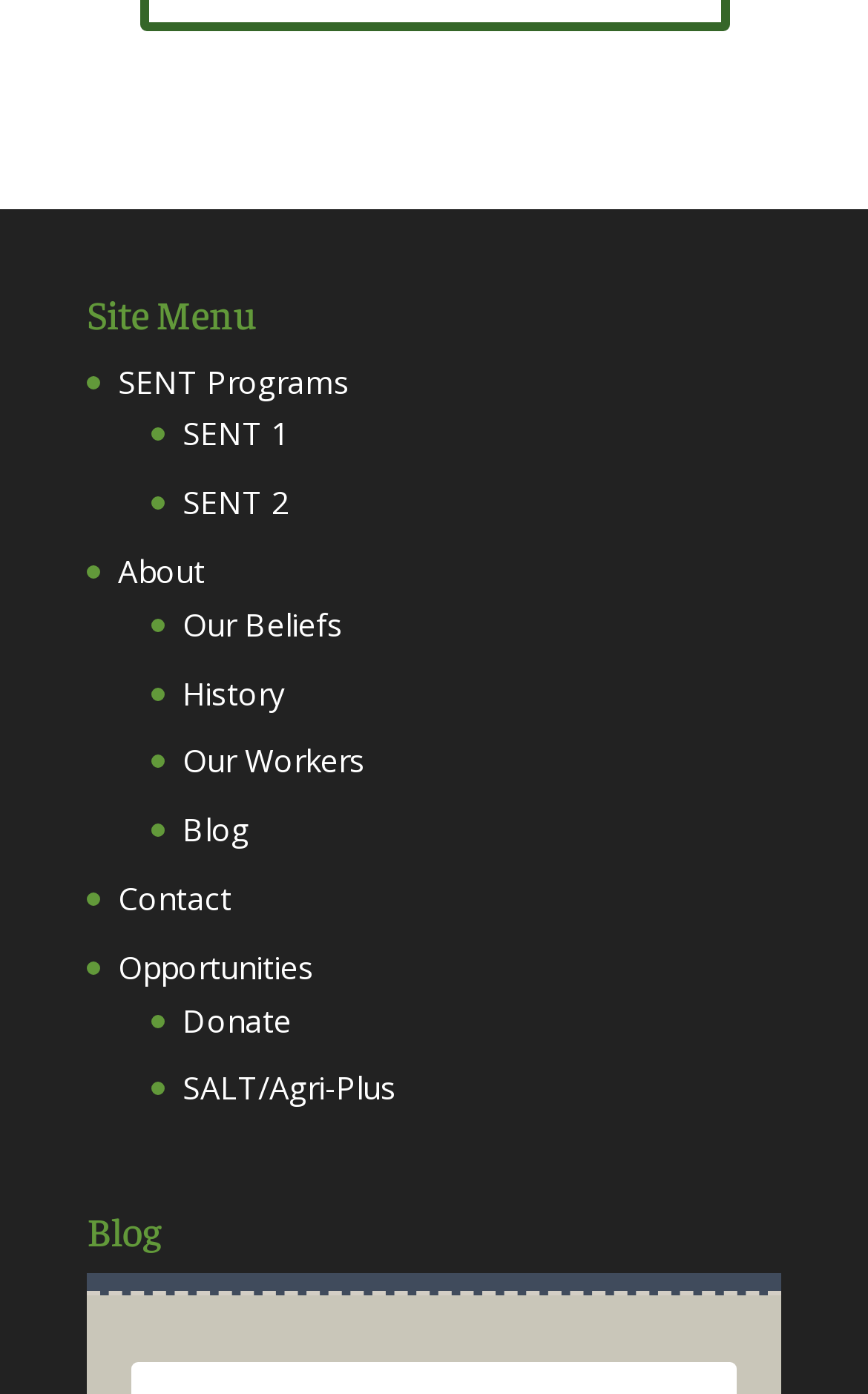What is the section below 'Site Menu'?
Please provide a comprehensive answer based on the information in the image.

I looked at the headings on the webpage and found that the section below 'Site Menu' is headed by 'Blog'.